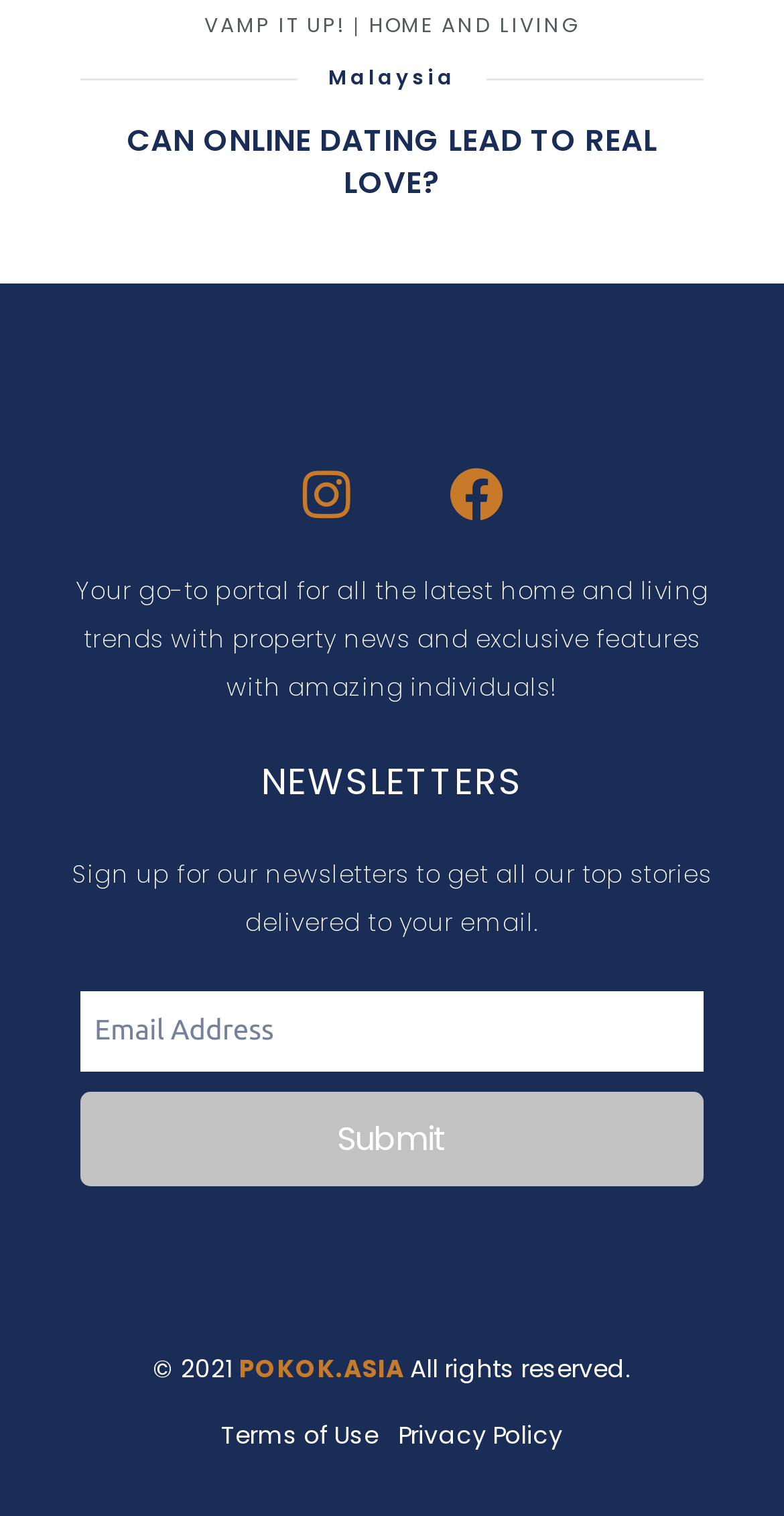Find the bounding box coordinates for the element that must be clicked to complete the instruction: "Subscribe to newsletters". The coordinates should be four float numbers between 0 and 1, indicated as [left, top, right, bottom].

[0.103, 0.654, 0.897, 0.707]